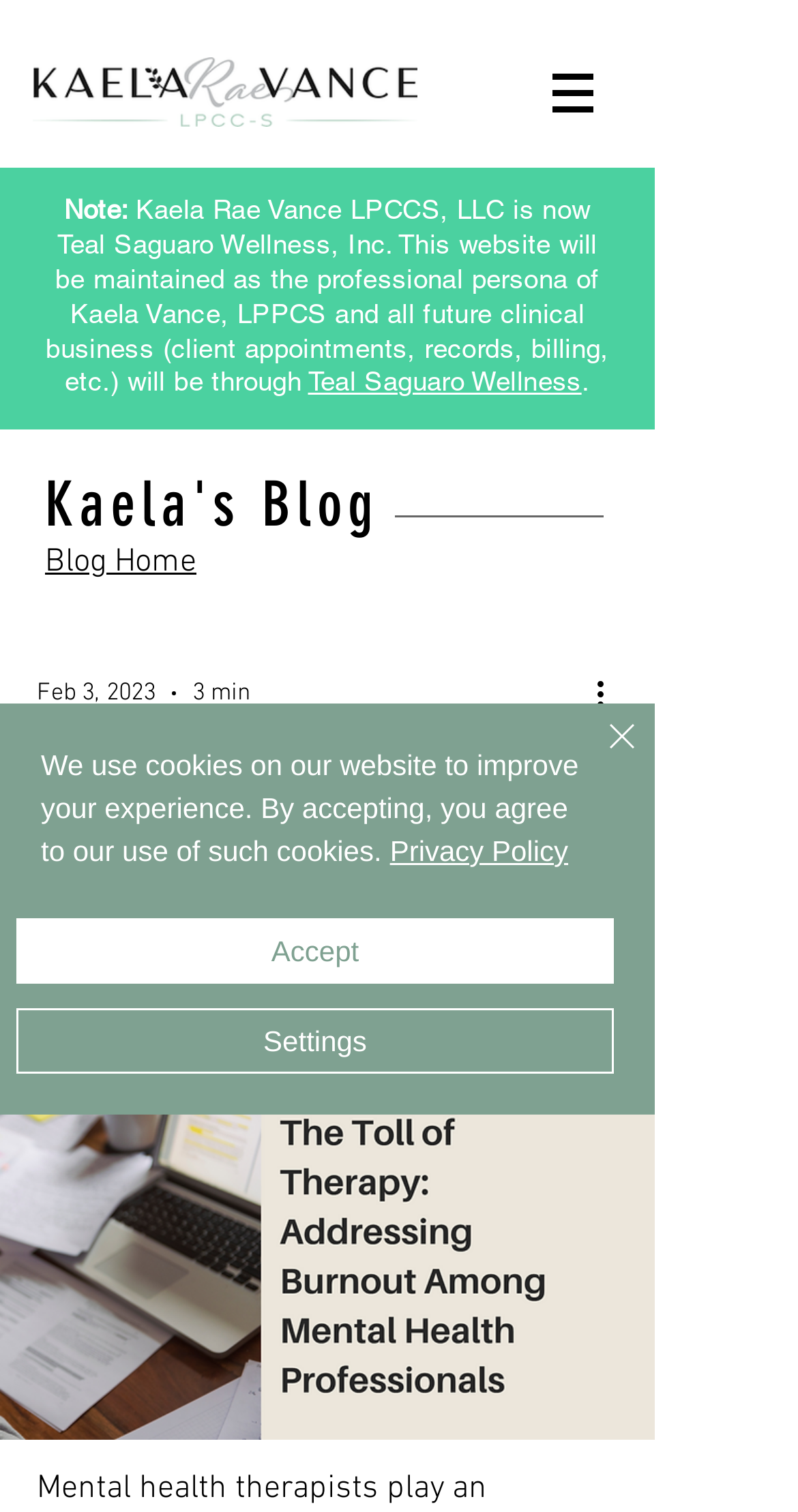Identify the bounding box coordinates for the UI element described as: "Teal Saguaro Wellness". The coordinates should be provided as four floats between 0 and 1: [left, top, right, bottom].

[0.386, 0.243, 0.729, 0.263]